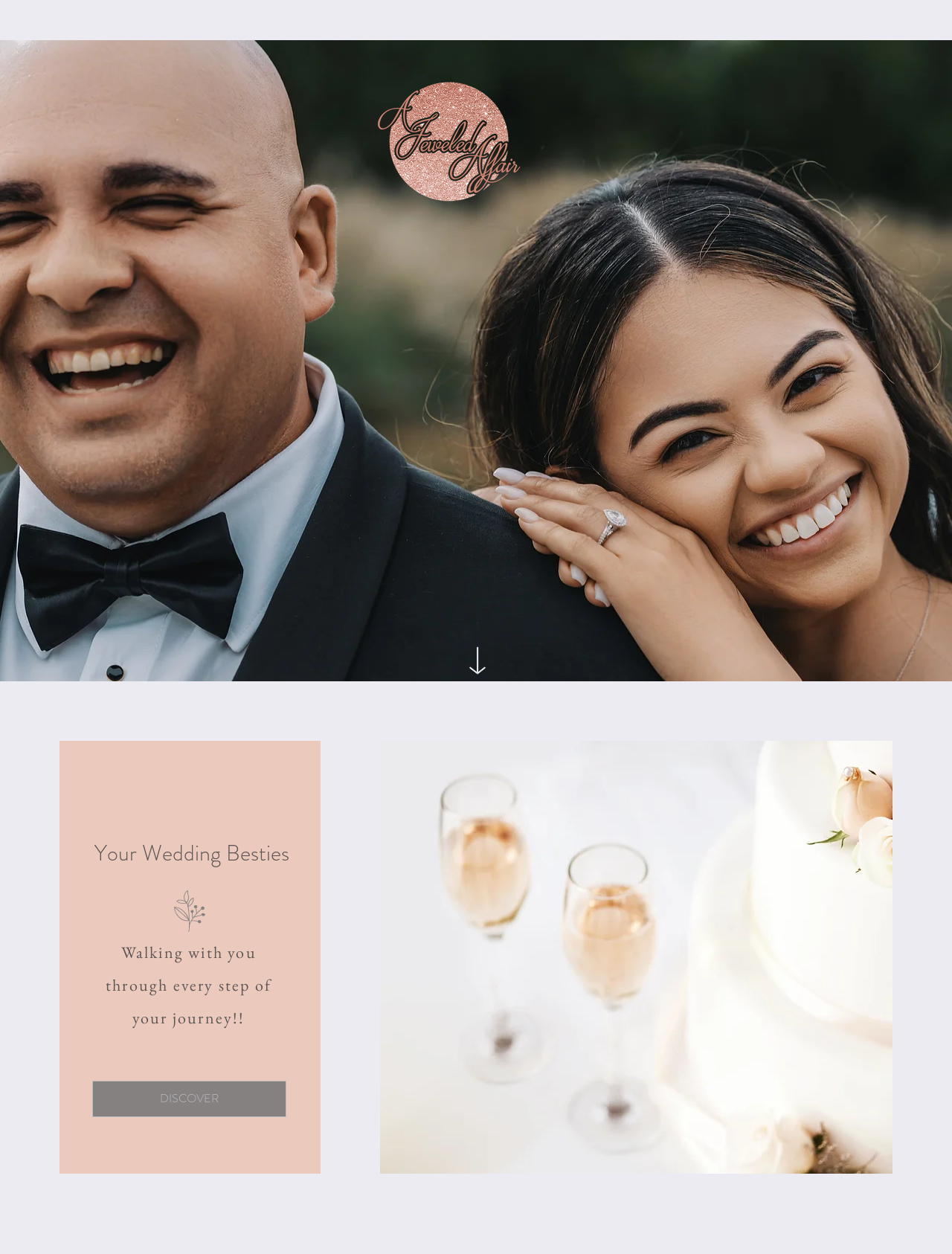Extract the bounding box coordinates of the UI element described: "DISCOVER". Provide the coordinates in the format [left, top, right, bottom] with values ranging from 0 to 1.

[0.097, 0.862, 0.301, 0.891]